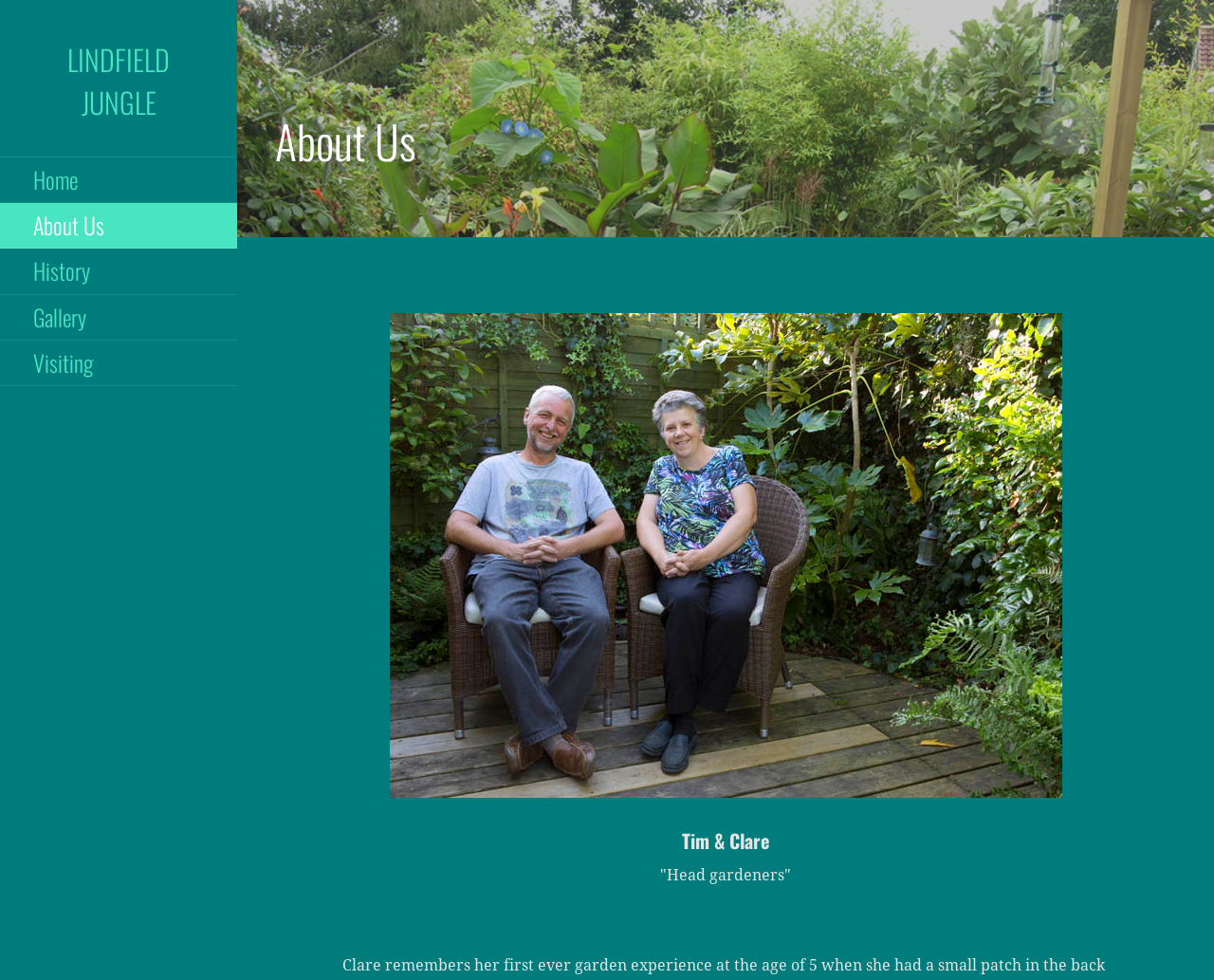What is the name of the jungle?
Based on the screenshot, provide your answer in one word or phrase.

Lindfield Jungle